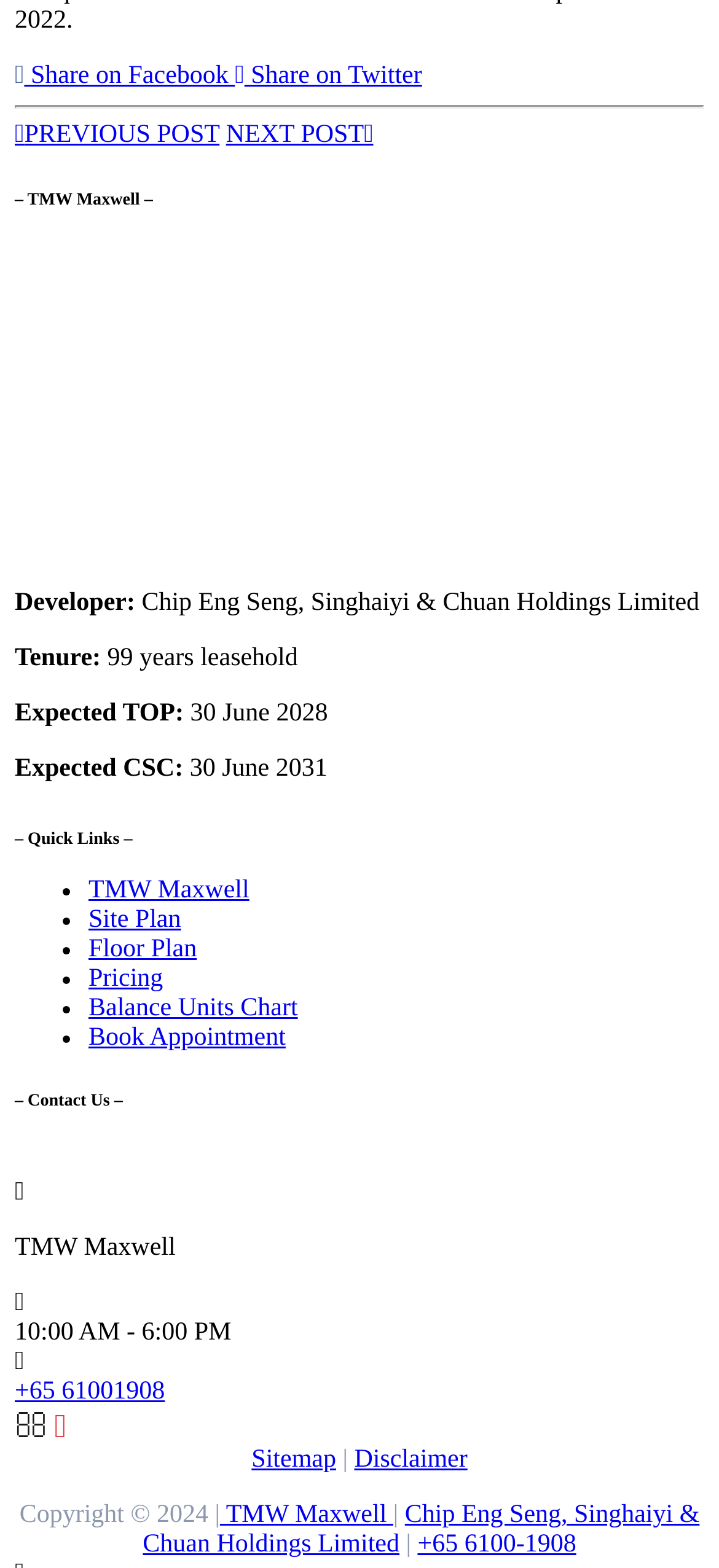Answer the question using only a single word or phrase: 
What is the expected TOP of TMW Maxwell?

30 June 2028